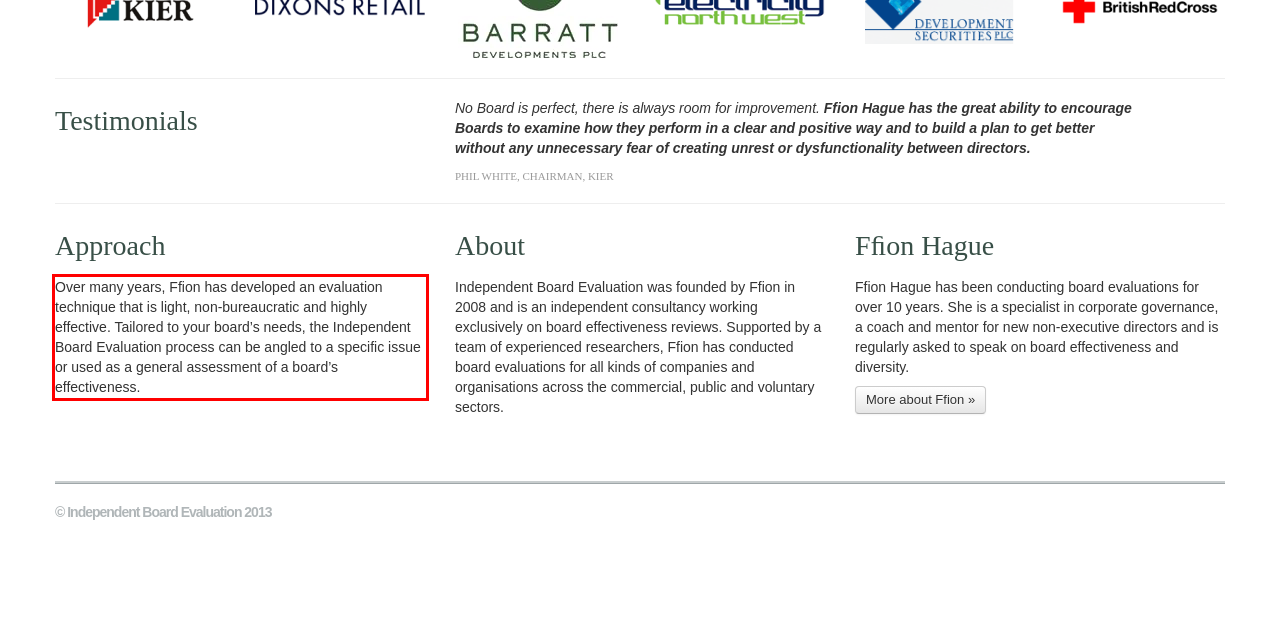Look at the screenshot of the webpage, locate the red rectangle bounding box, and generate the text content that it contains.

Over many years, Ffion has developed an evaluation technique that is light, non-bureaucratic and highly effective. Tailored to your board’s needs, the Independent Board Evaluation process can be angled to a specific issue or used as a general assessment of a board’s effectiveness.